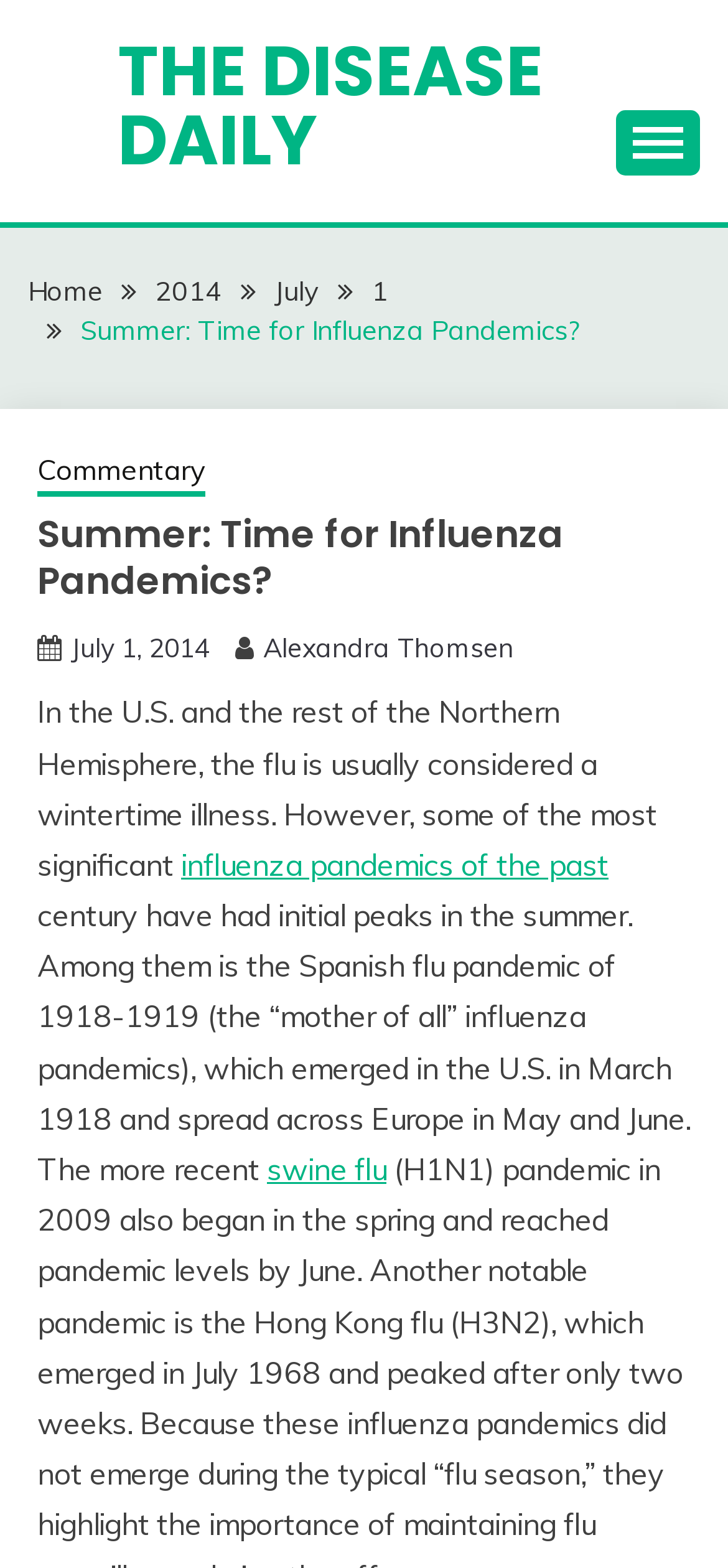Find and provide the bounding box coordinates for the UI element described with: "Commentary".

[0.051, 0.287, 0.282, 0.317]